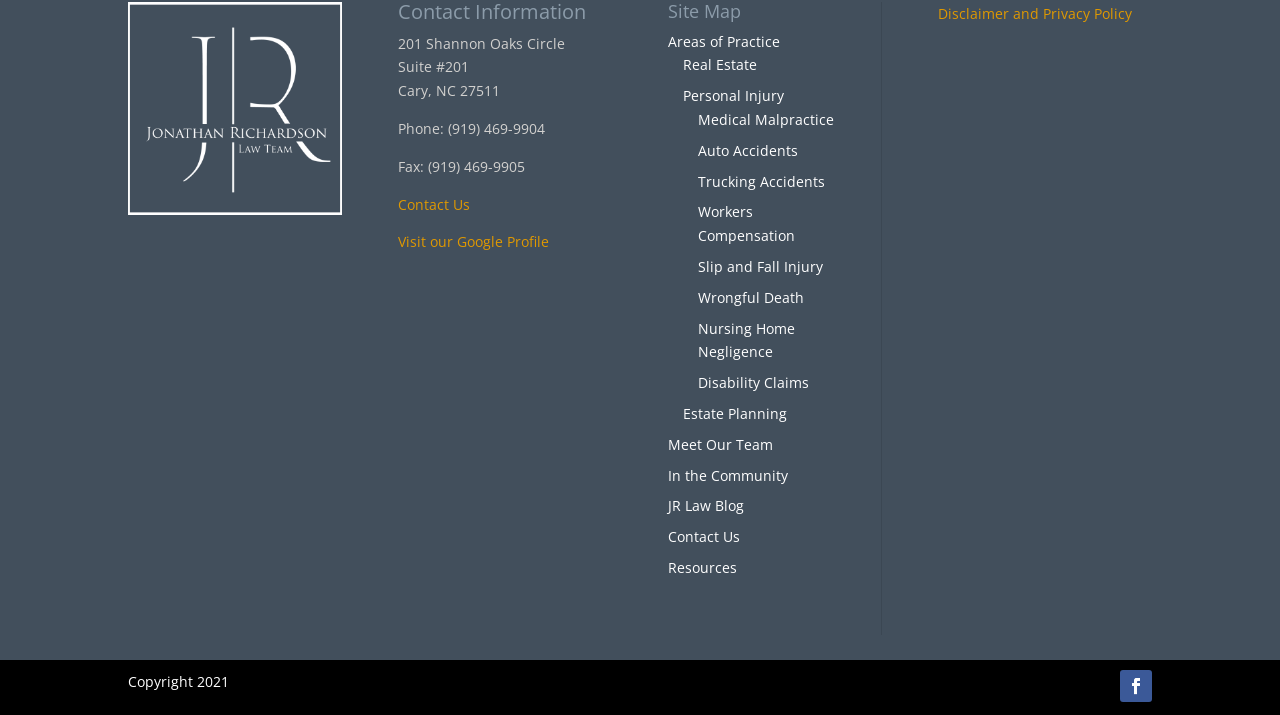Give a concise answer using one word or a phrase to the following question:
Is there a link to contact the law firm?

Yes